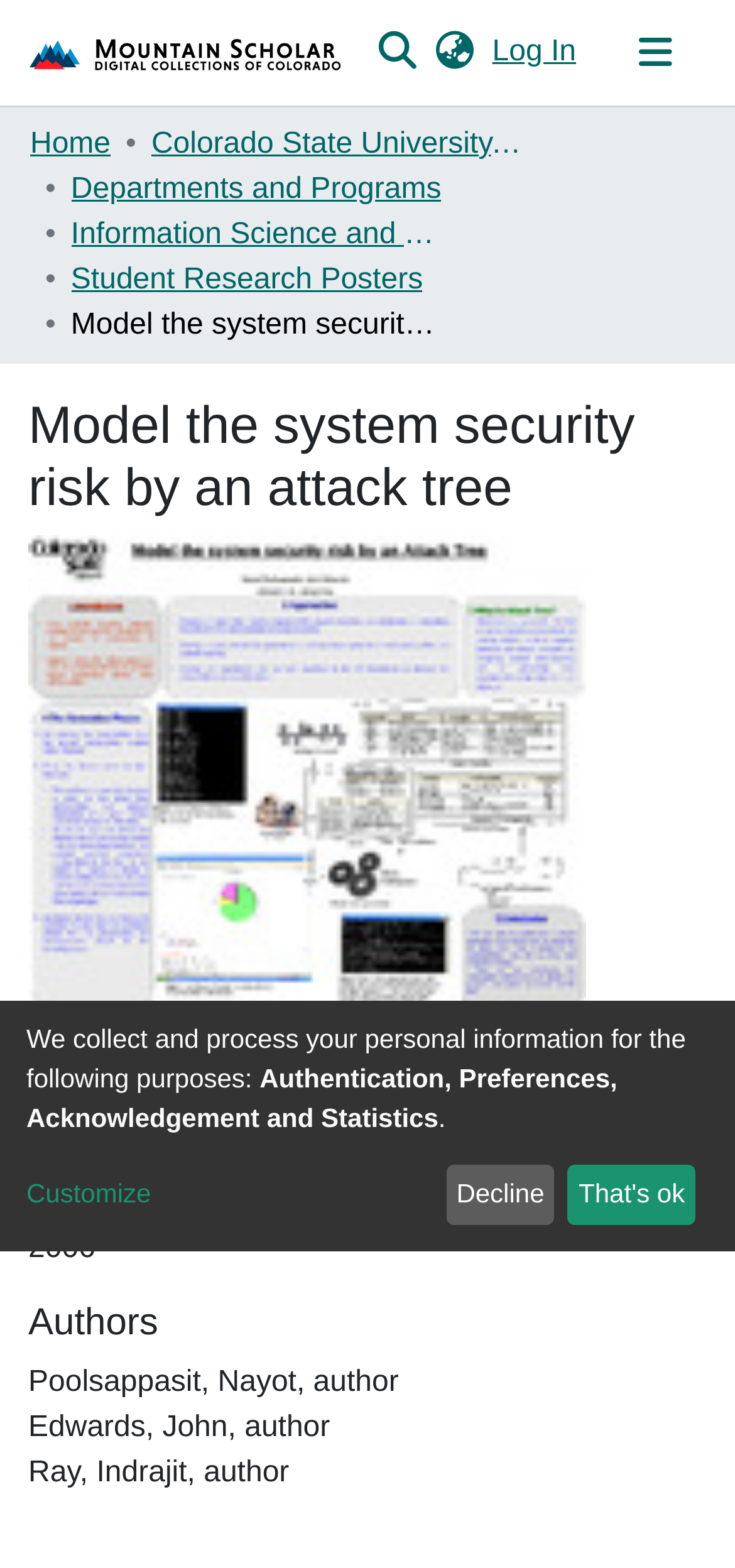Highlight the bounding box of the UI element that corresponds to this description: "contact us".

None